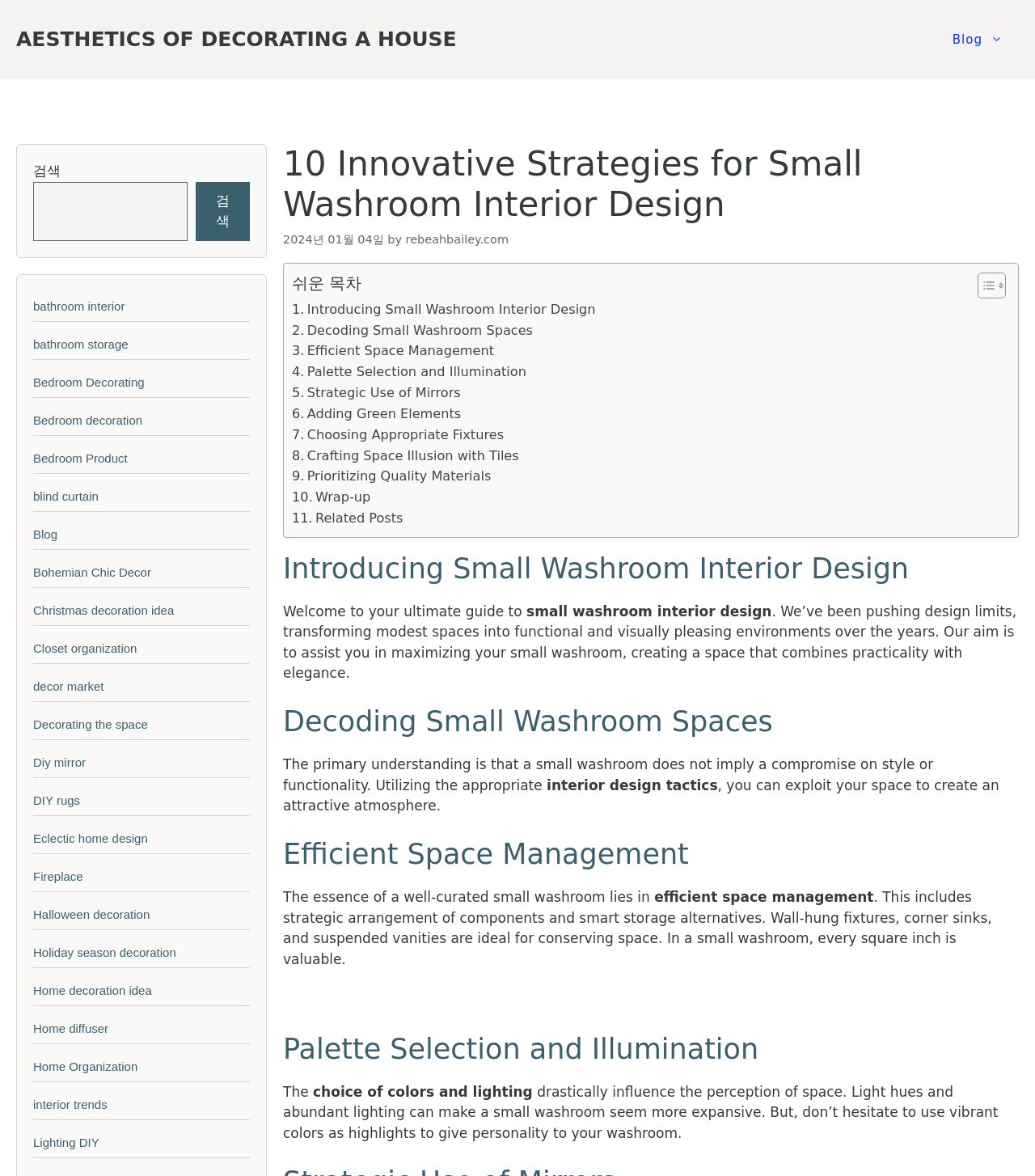What is the purpose of the search bar located at the top of the webpage?
Please answer the question with a single word or phrase, referencing the image.

To search for related content